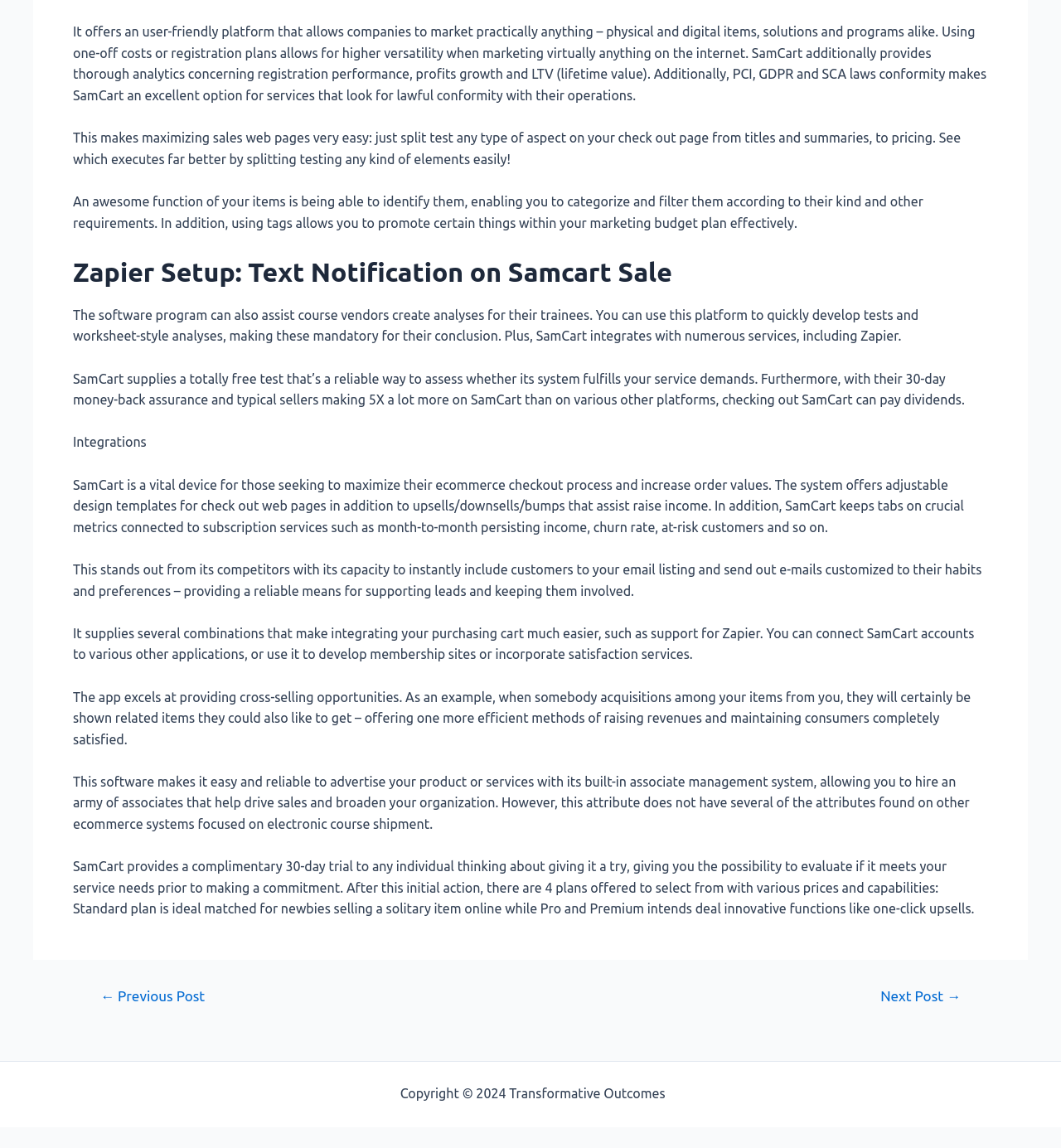Given the element description: "Sitemap", predict the bounding box coordinates of this UI element. The coordinates must be four float numbers between 0 and 1, given as [left, top, right, bottom].

[0.63, 0.946, 0.676, 0.959]